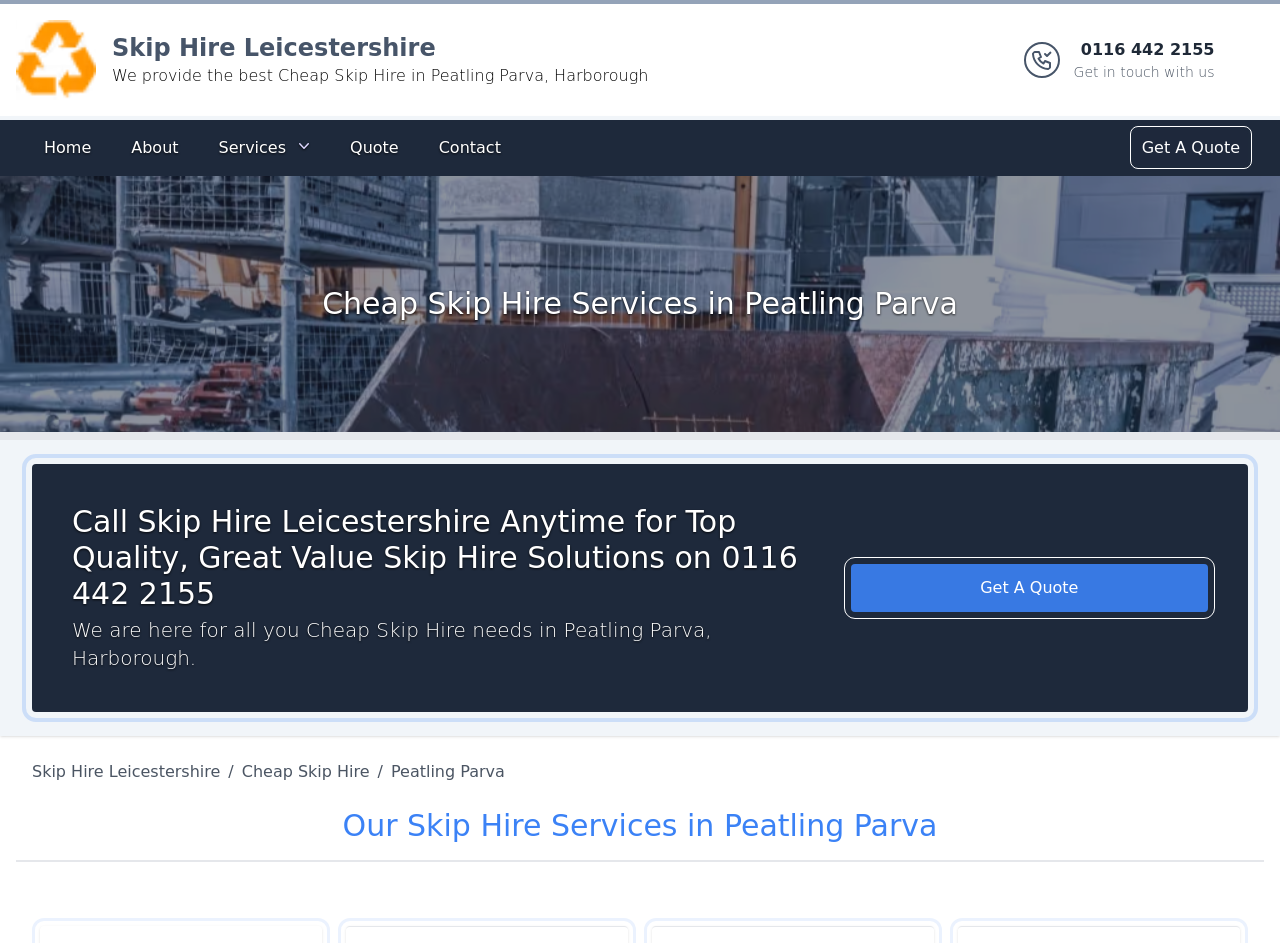What is the purpose of the 'Get A Quote' button?
Examine the image and provide an in-depth answer to the question.

I inferred the purpose of the button by looking at its location and the surrounding text, which suggests that it is related to getting a quote for skip hire services.